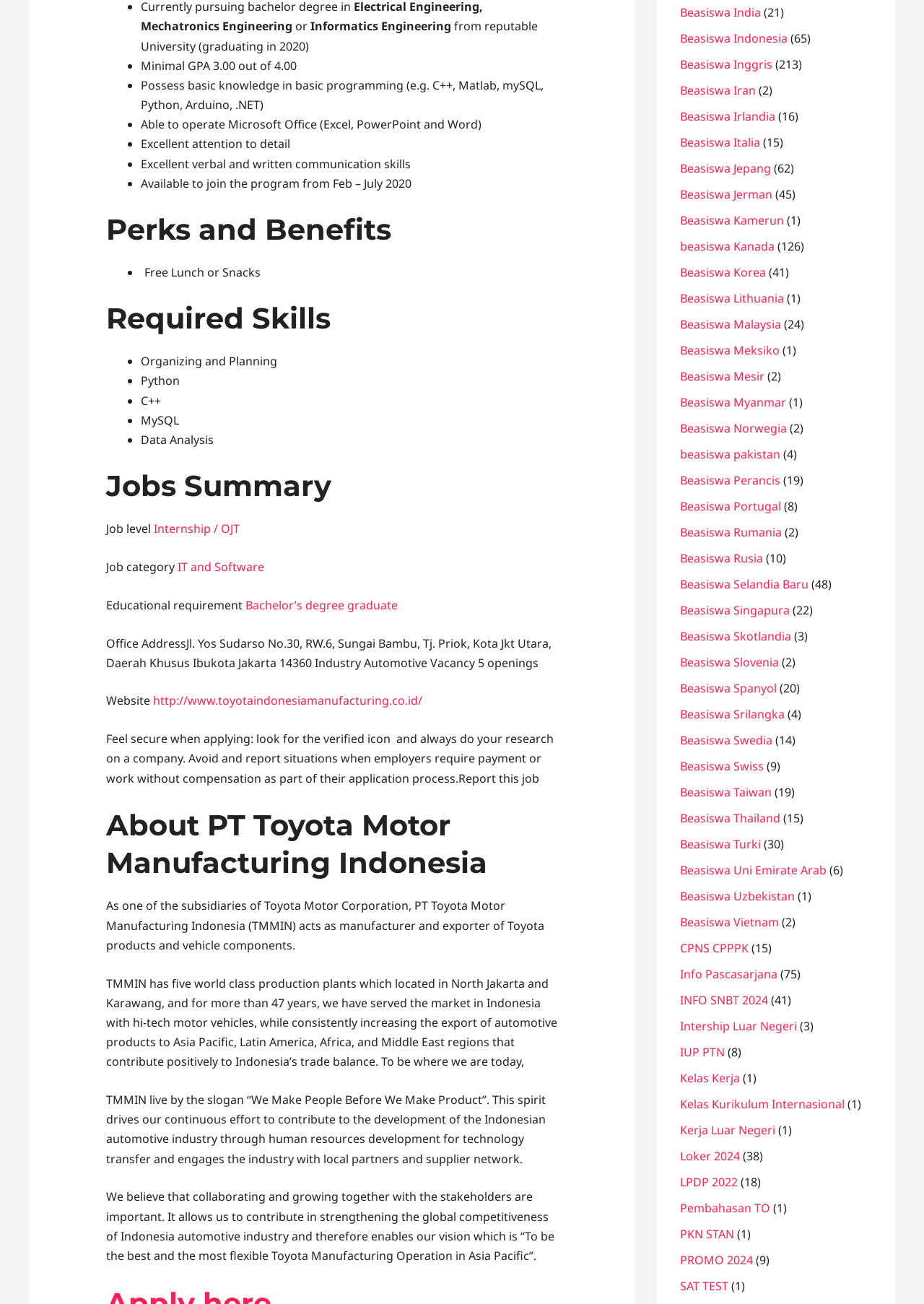What is the industry of the company?
Use the image to give a comprehensive and detailed response to the question.

I found the answer by looking at the 'Office Address' section, where it says 'Industry Automotive'.